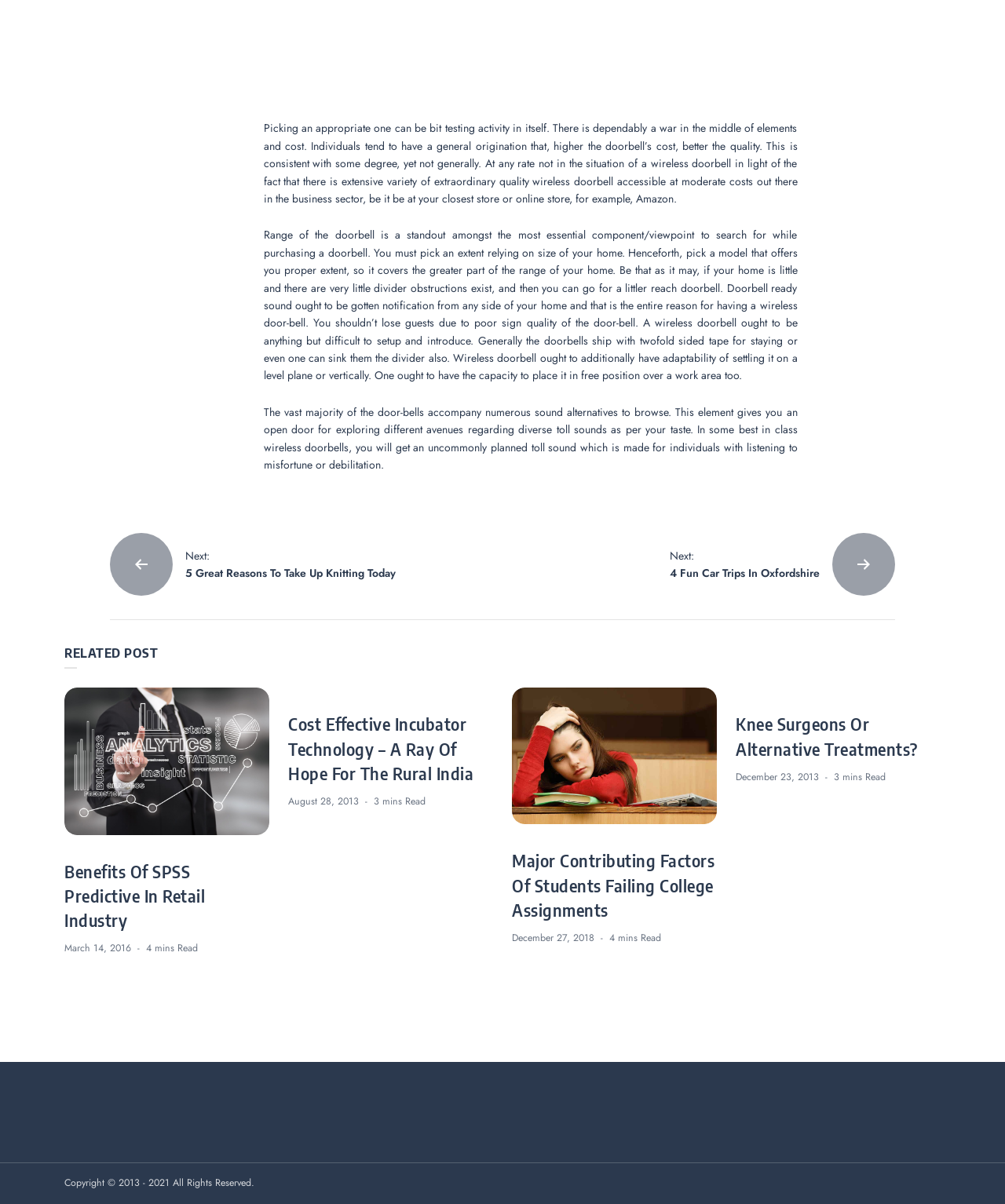Find the bounding box coordinates of the element to click in order to complete the given instruction: "Click on the 'Next: 5 Great Reasons To Take Up Knitting Today' link."

[0.109, 0.443, 0.469, 0.495]